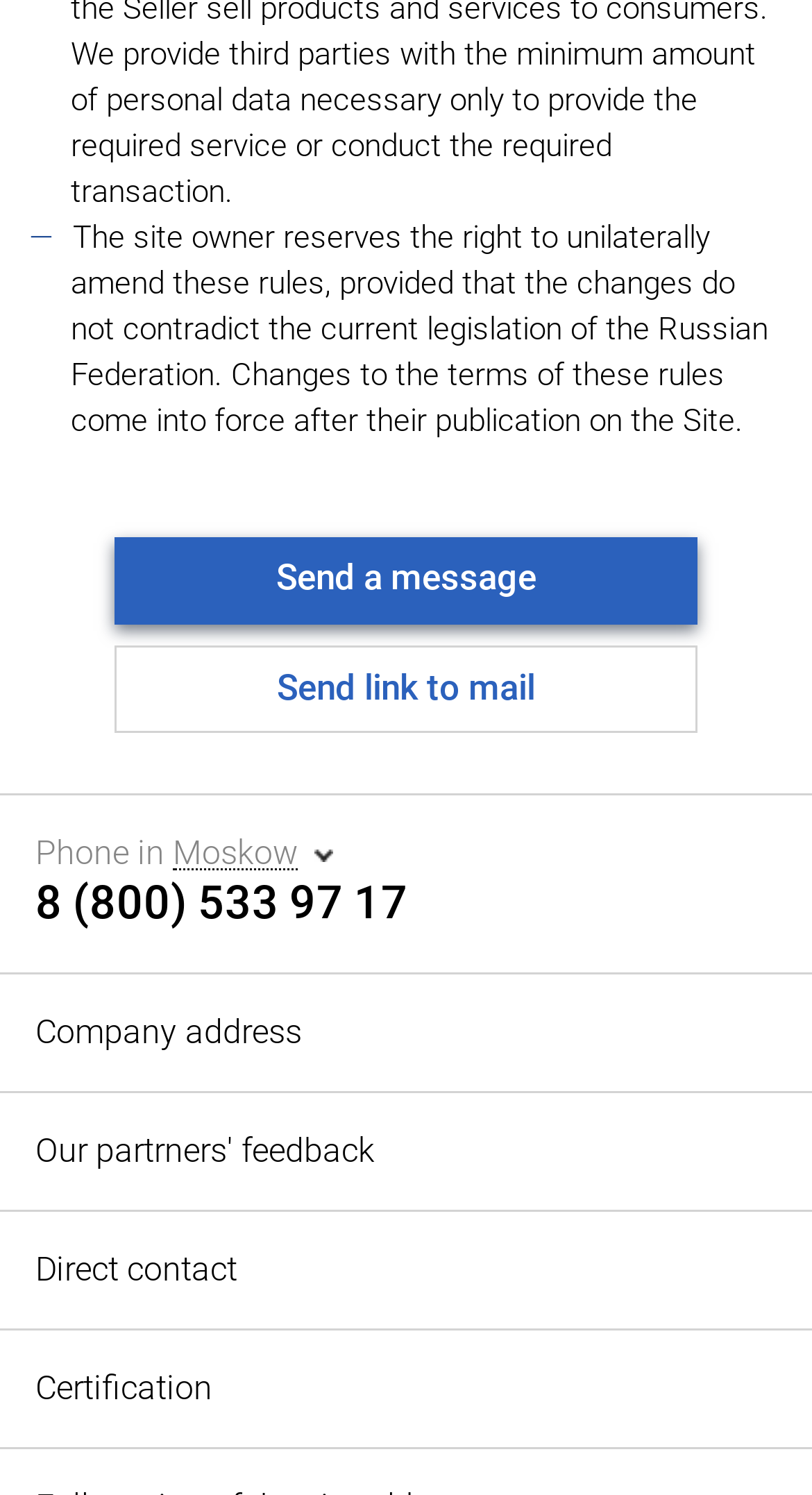Answer this question in one word or a short phrase: What is the purpose of the site owner's right?

To amend rules